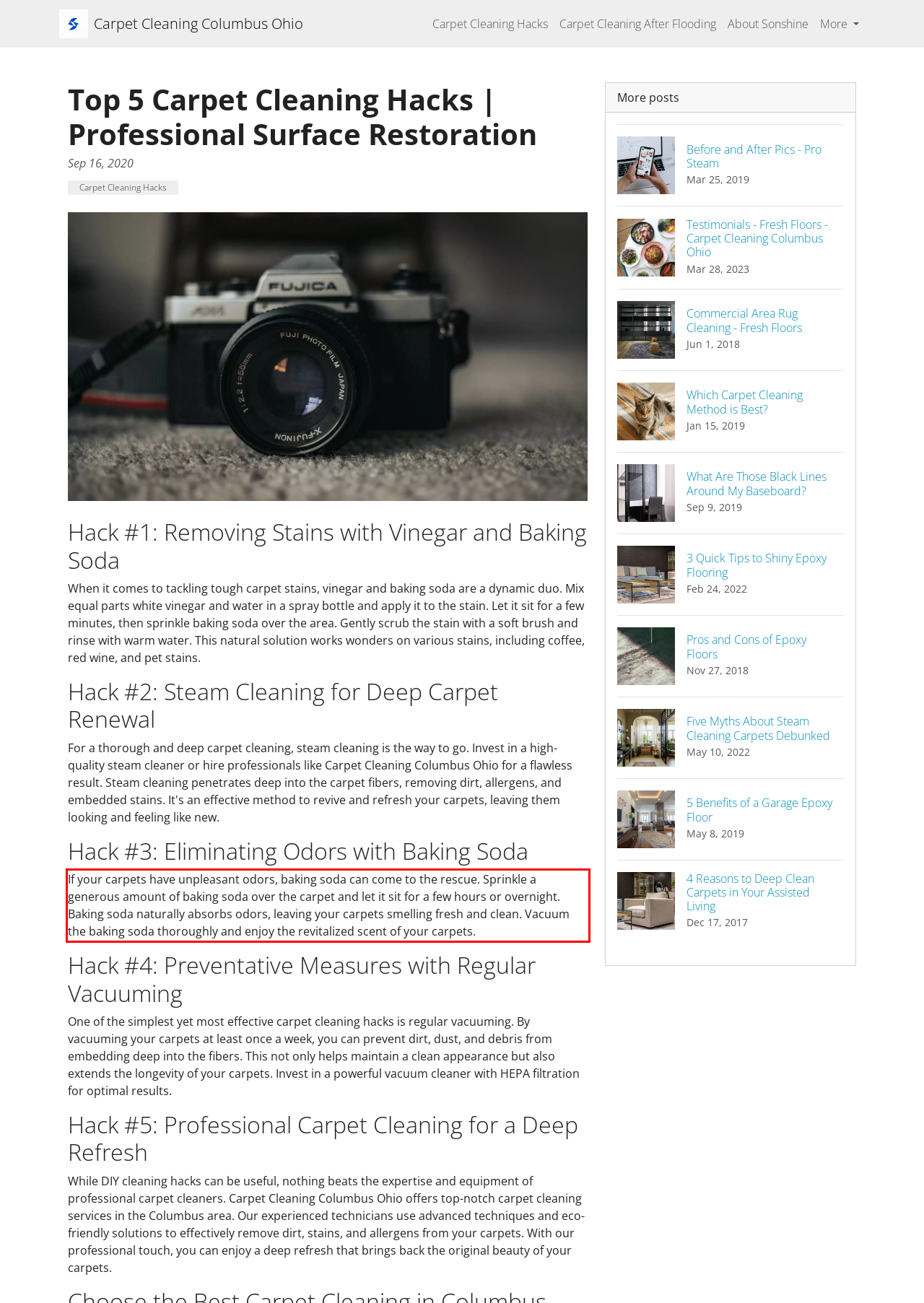Using OCR, extract the text content found within the red bounding box in the given webpage screenshot.

If your carpets have unpleasant odors, baking soda can come to the rescue. Sprinkle a generous amount of baking soda over the carpet and let it sit for a few hours or overnight. Baking soda naturally absorbs odors, leaving your carpets smelling fresh and clean. Vacuum the baking soda thoroughly and enjoy the revitalized scent of your carpets.